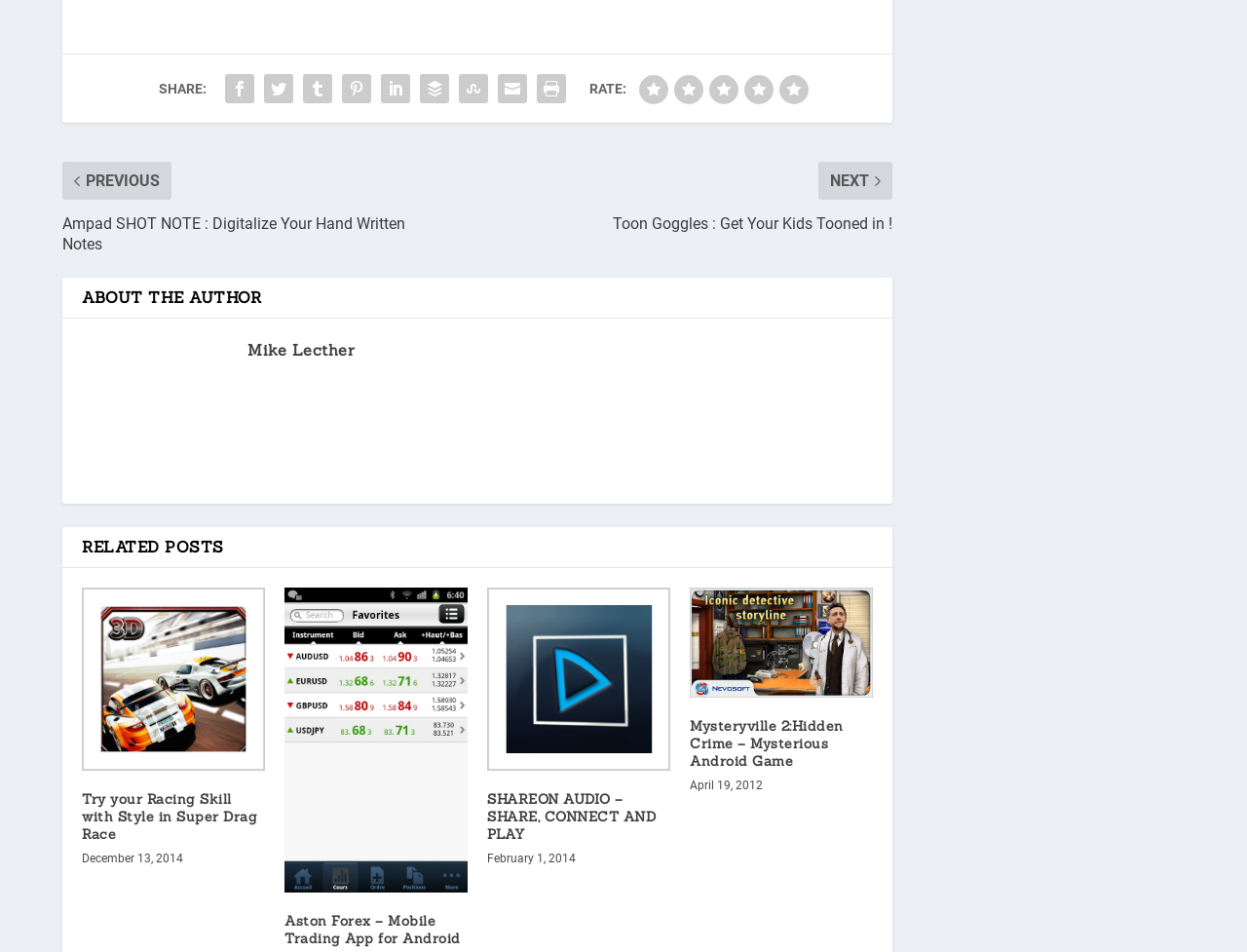Provide a single word or phrase answer to the question: 
What is the title of the first related post?

Try your Racing Skill with Style in Super Drag Race